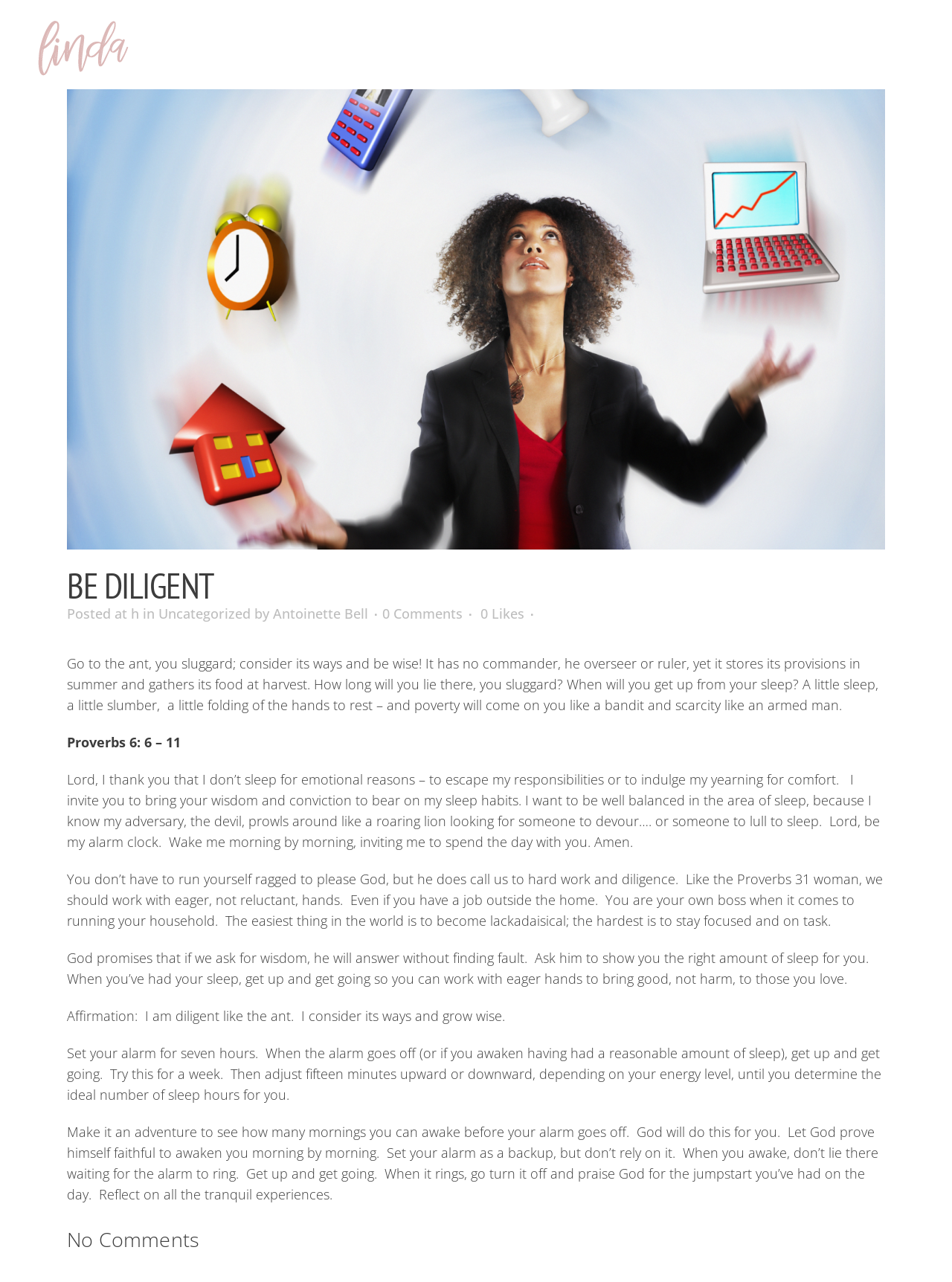Find the bounding box coordinates of the clickable area that will achieve the following instruction: "Click on the HOME link".

[0.366, 0.0, 0.423, 0.07]